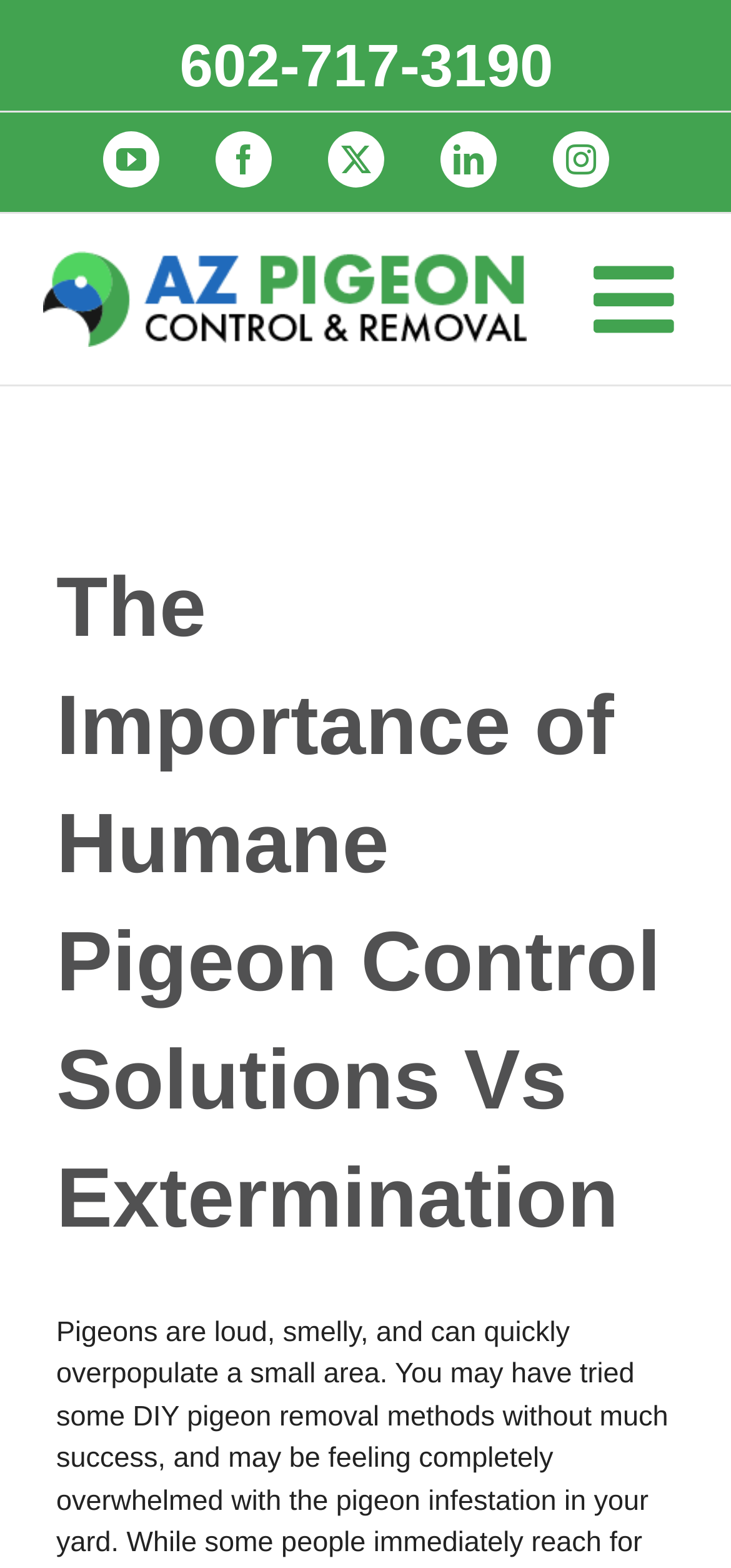What is the main topic of the webpage?
Refer to the screenshot and answer in one word or phrase.

Humane Pigeon Control Solutions